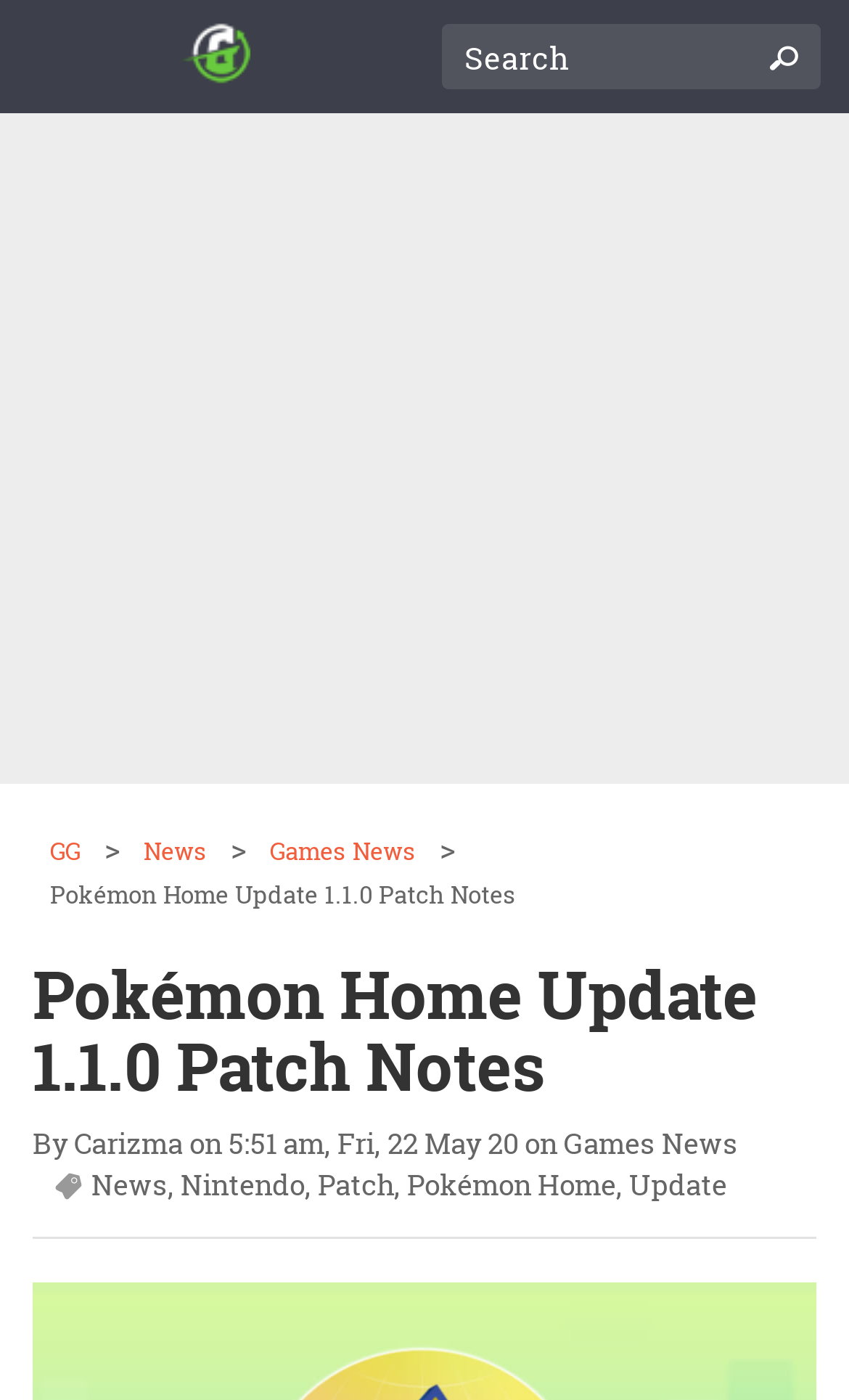Given the element description, predict the bounding box coordinates in the format (top-left x, top-left y, bottom-right x, bottom-right y), using floating point numbers between 0 and 1: Games News

[0.308, 0.596, 0.5, 0.619]